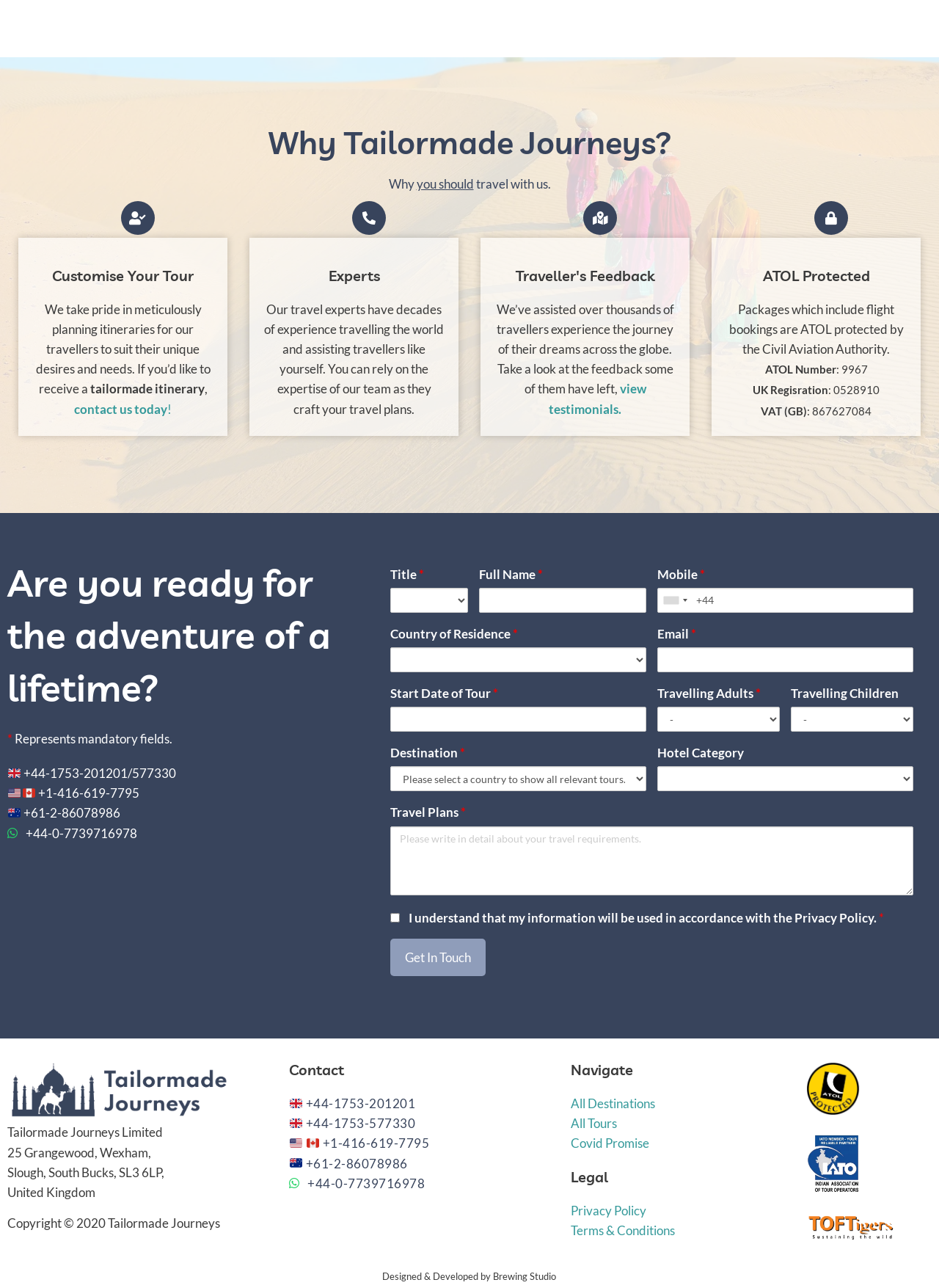Identify the bounding box coordinates of the specific part of the webpage to click to complete this instruction: "view testimonials".

[0.584, 0.296, 0.688, 0.323]